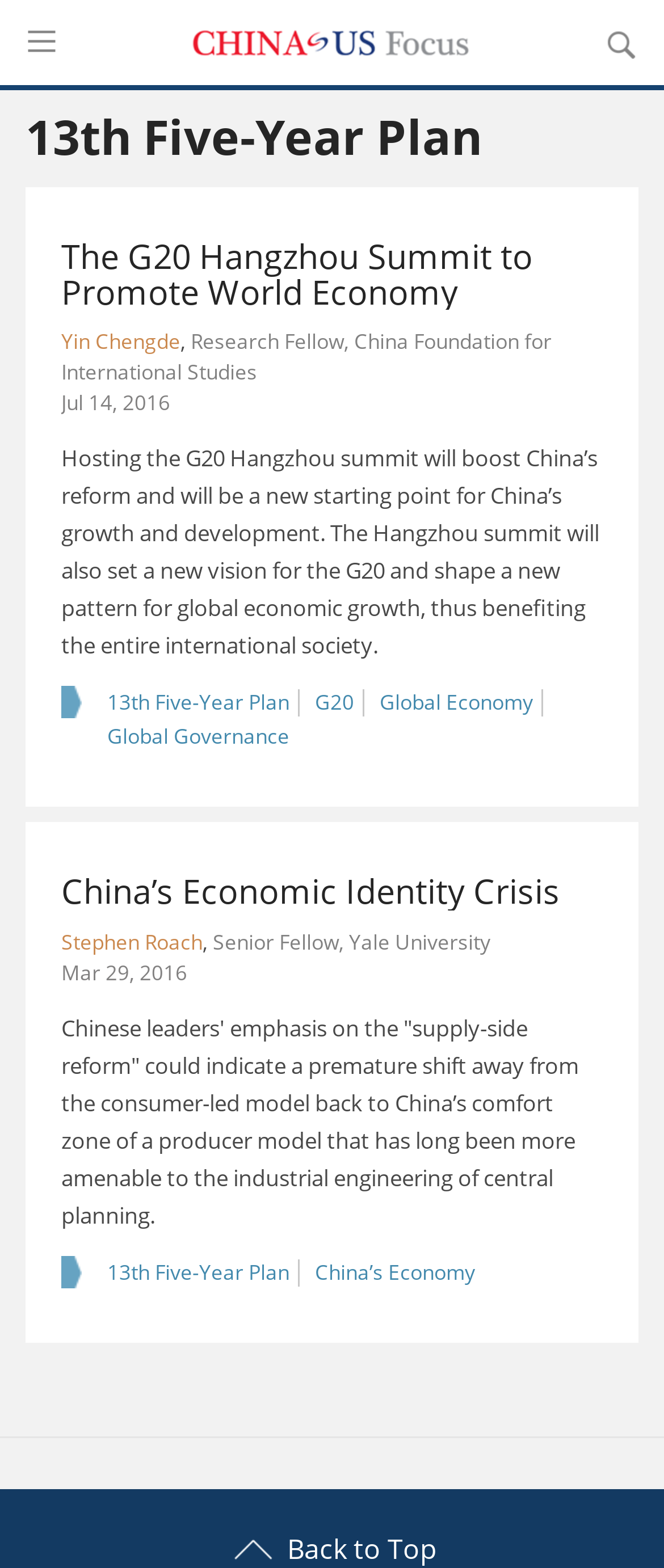Please determine the bounding box coordinates for the element that should be clicked to follow these instructions: "View the article about China’s Economic Identity Crisis".

[0.092, 0.554, 0.843, 0.583]